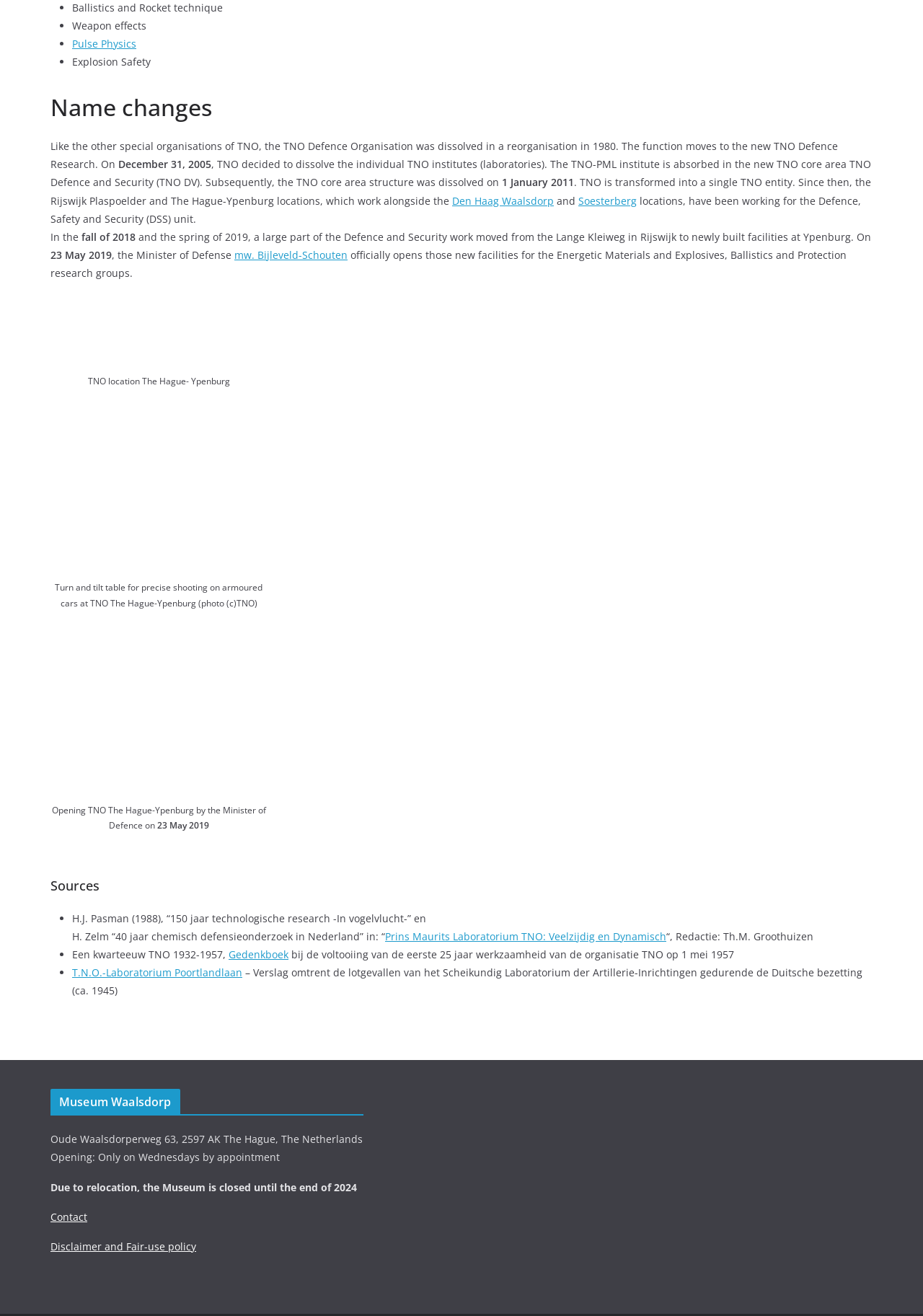What is the name of the laboratory mentioned in the text?
Using the image, respond with a single word or phrase.

Prins Maurits Laboratorium TNO